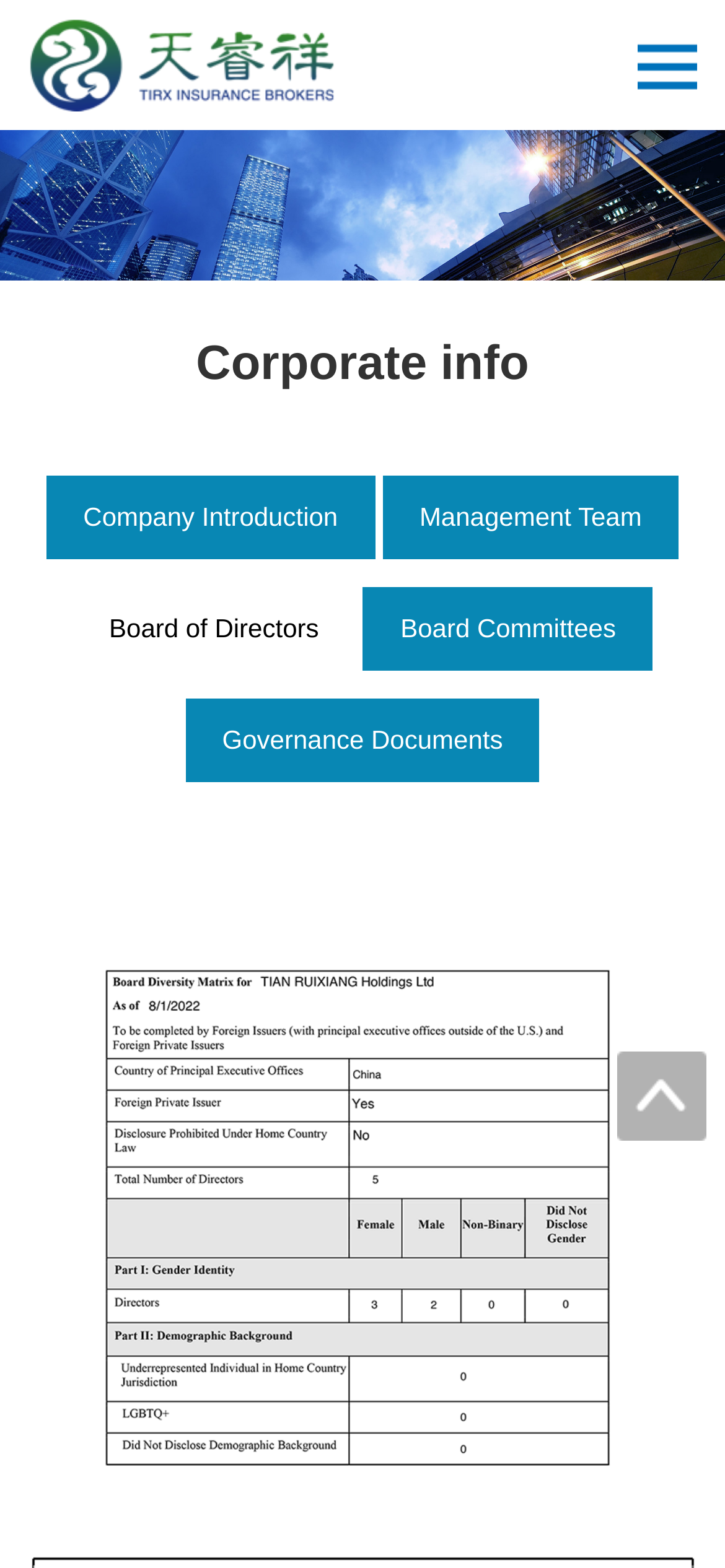What is the last link in the main section?
Using the visual information from the image, give a one-word or short-phrase answer.

Governance Documents